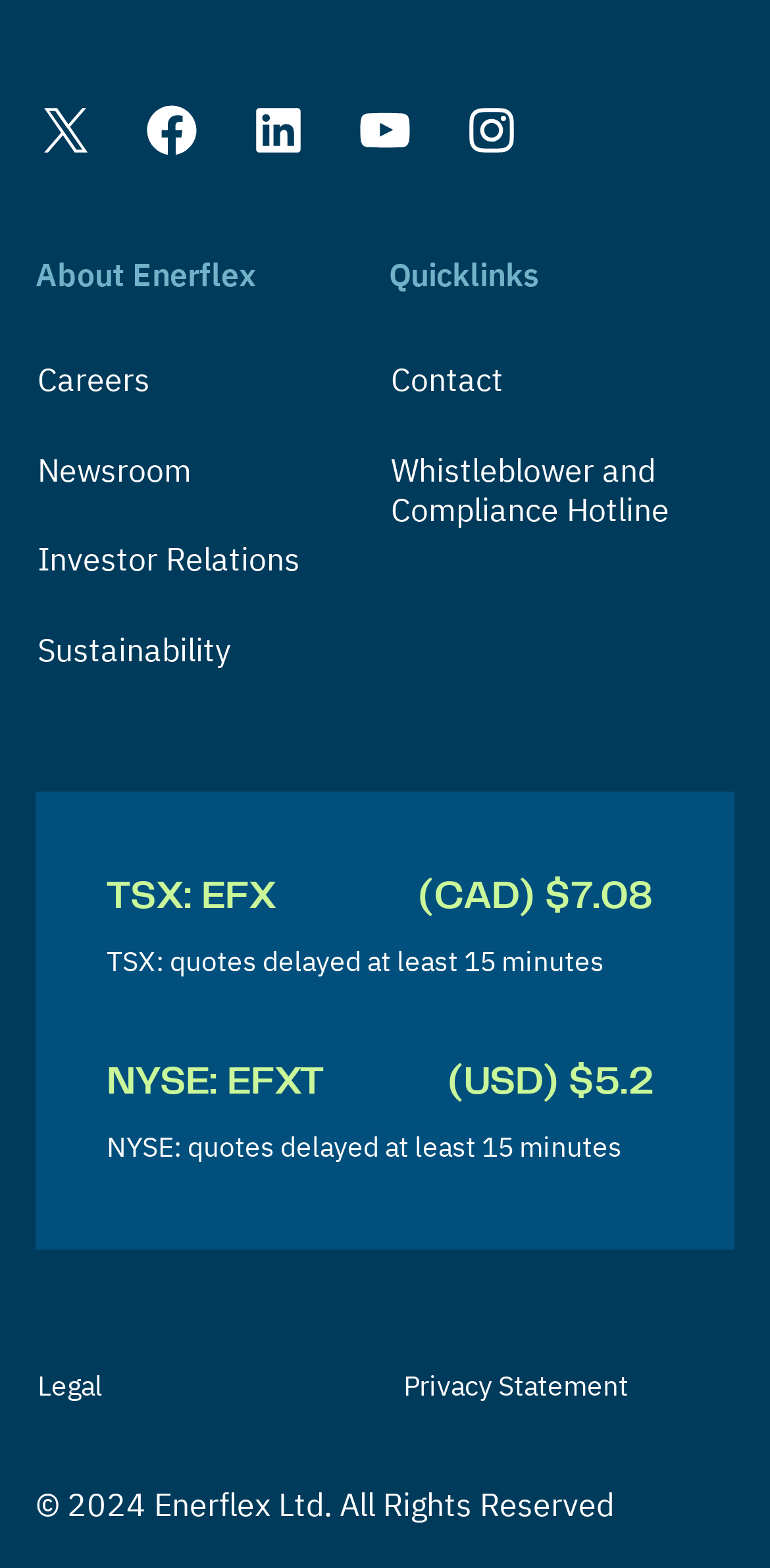Analyze the image and answer the question with as much detail as possible: 
How many social media links are available?

I counted the number of social media links available on the webpage, which are Facebook, LinkedIn, YouTube, Instagram, and one more link labeled 'X'. Therefore, there are 5 social media links available.